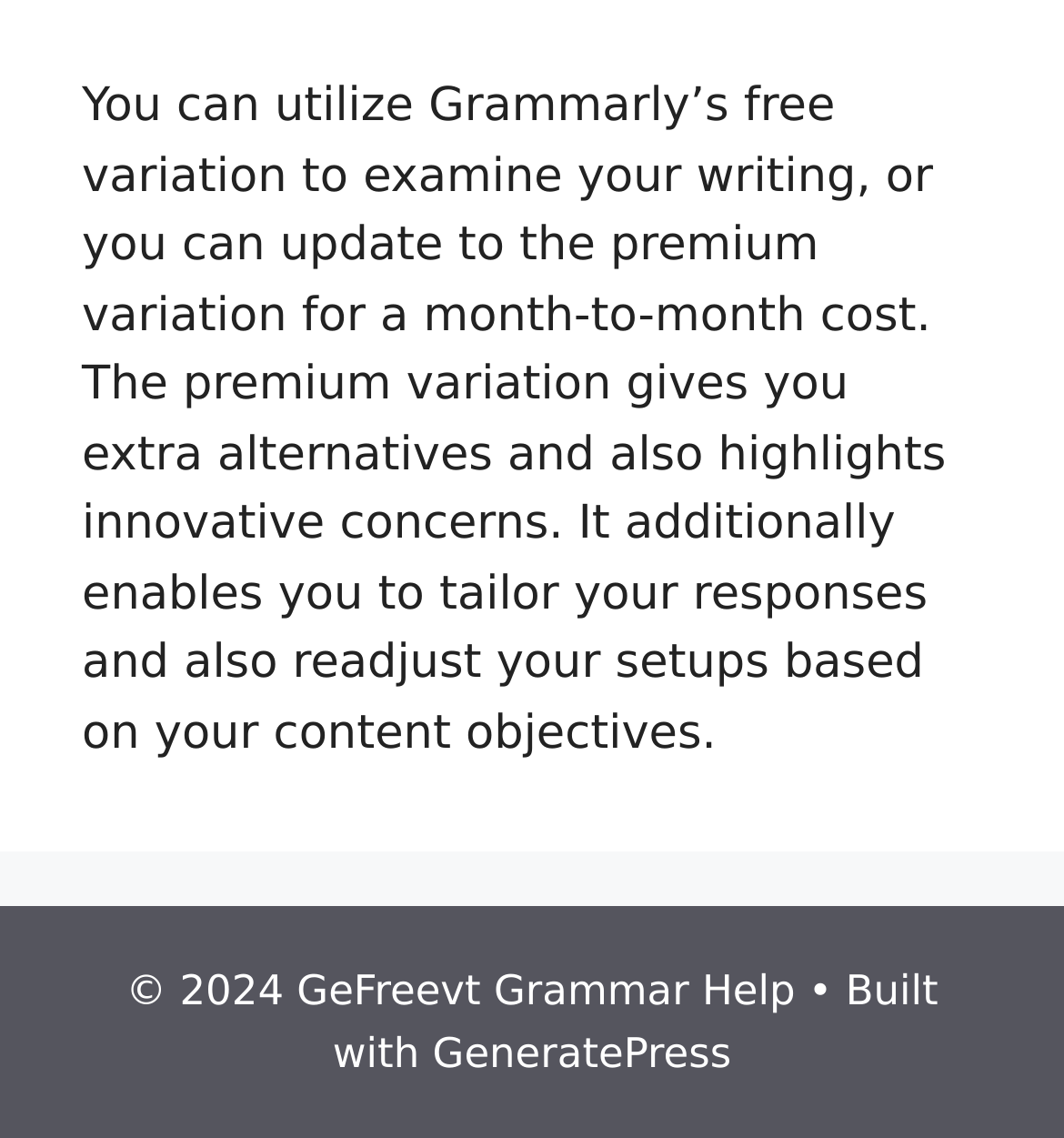Please find the bounding box coordinates (top-left x, top-left y, bottom-right x, bottom-right y) in the screenshot for the UI element described as follows: GeneratePress

[0.406, 0.904, 0.687, 0.947]